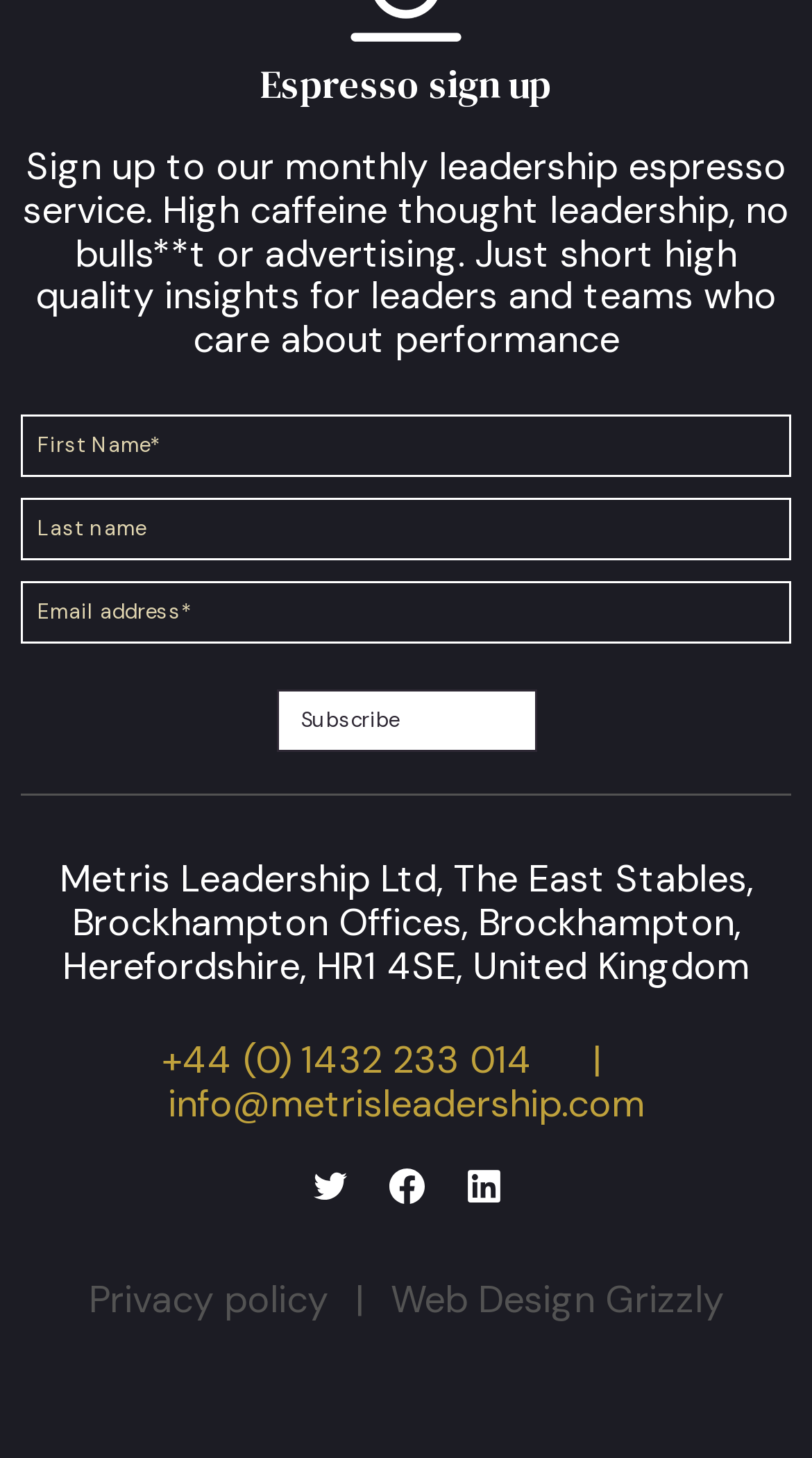Find the bounding box coordinates of the element you need to click on to perform this action: 'Call the phone number'. The coordinates should be represented by four float values between 0 and 1, in the format [left, top, right, bottom].

[0.199, 0.713, 0.655, 0.743]